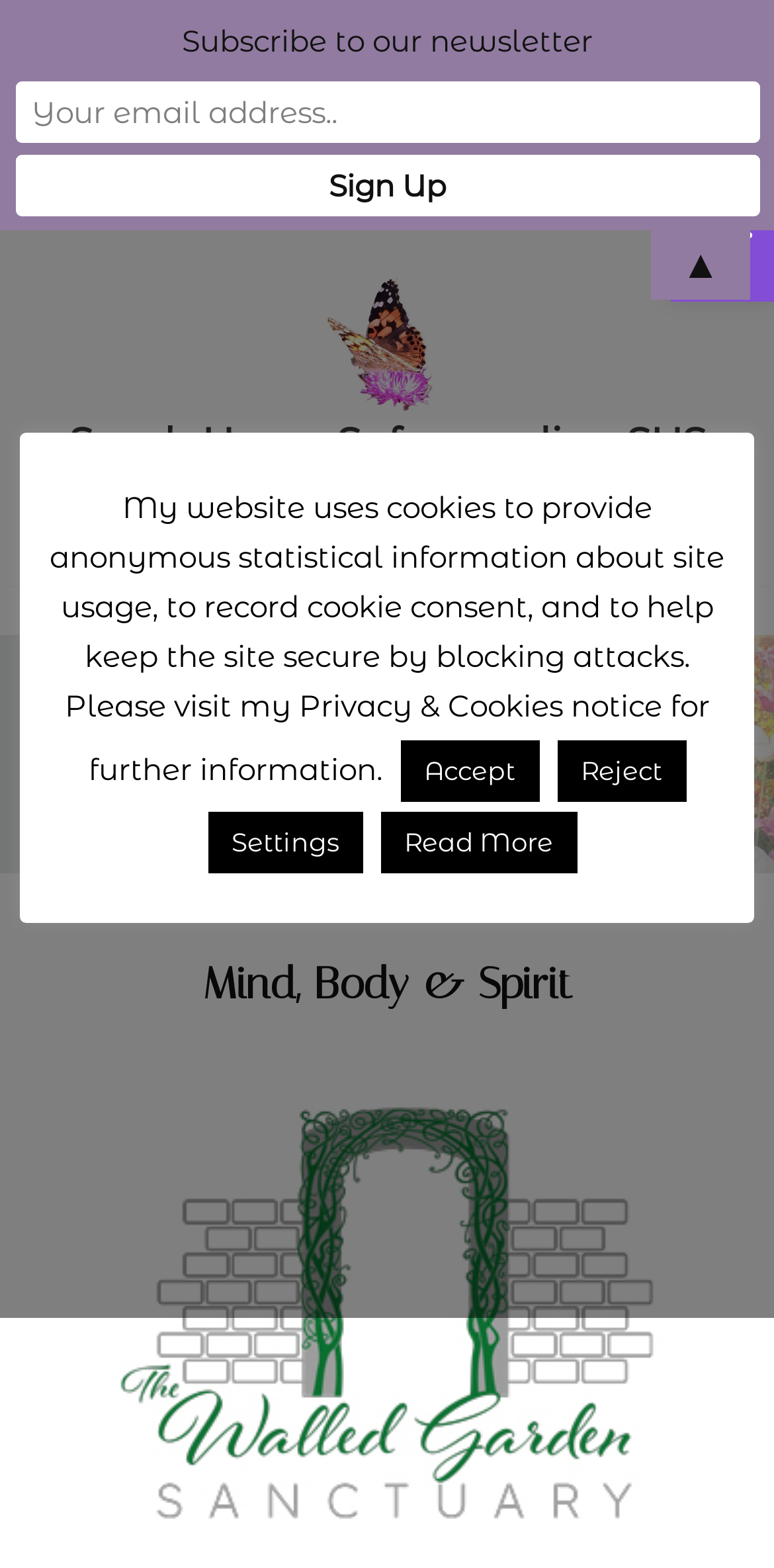Locate the bounding box coordinates of the element I should click to achieve the following instruction: "Skip to content".

[0.0, 0.187, 0.077, 0.213]